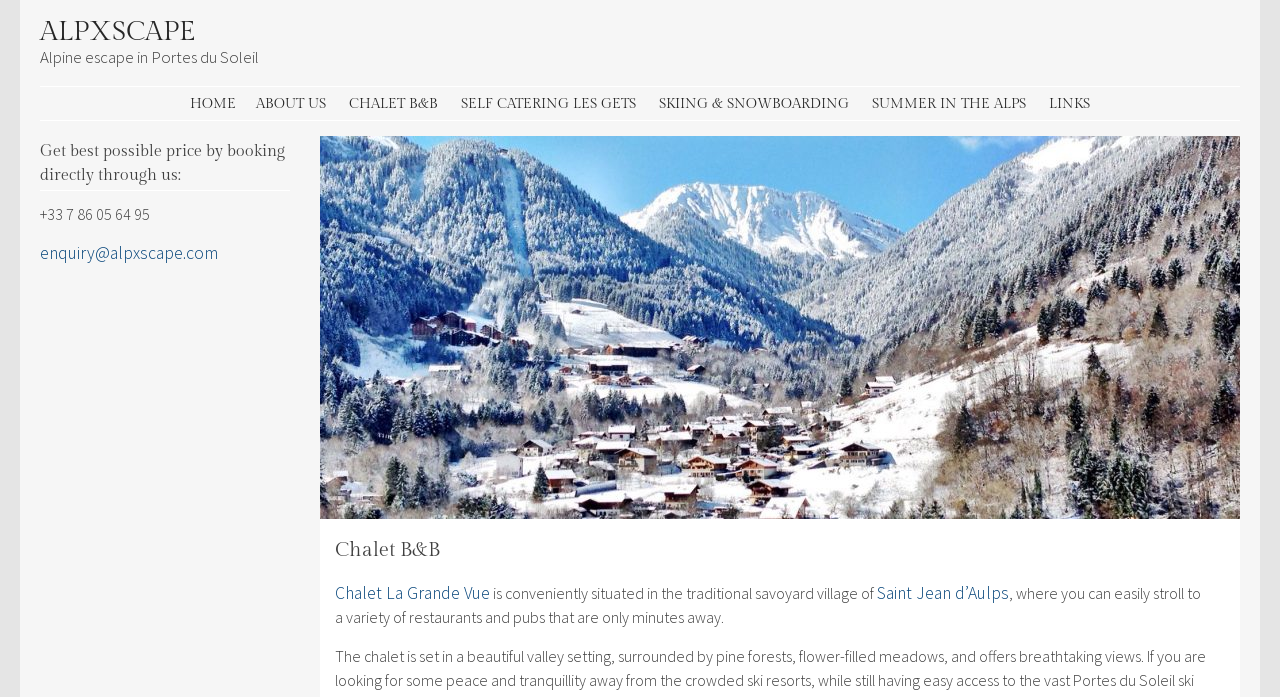Kindly provide the bounding box coordinates of the section you need to click on to fulfill the given instruction: "Send an email to enquiry@alpxscape.com".

[0.031, 0.347, 0.17, 0.379]